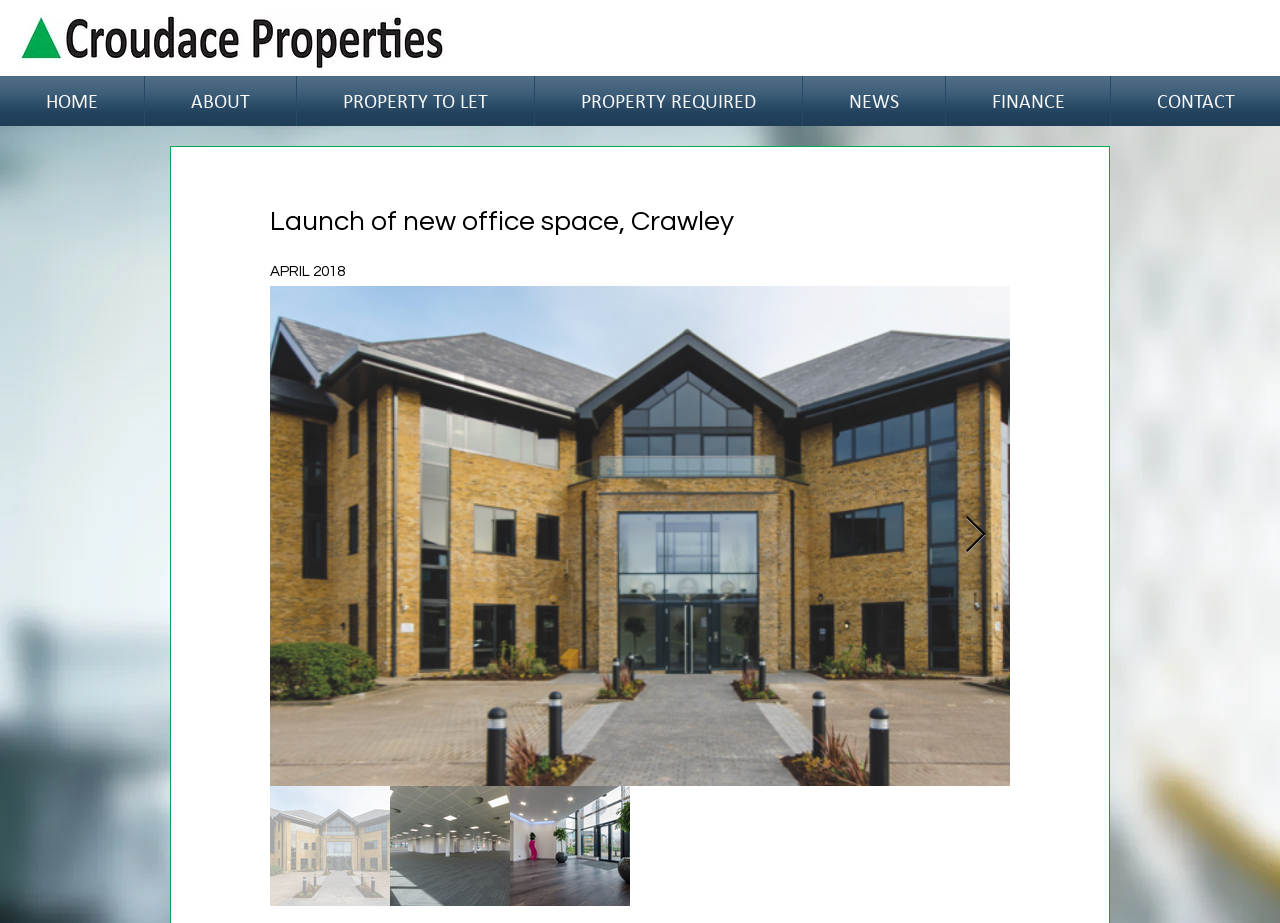Locate the bounding box of the UI element described in the following text: "PROPERTY TO LET".

[0.236, 0.082, 0.413, 0.137]